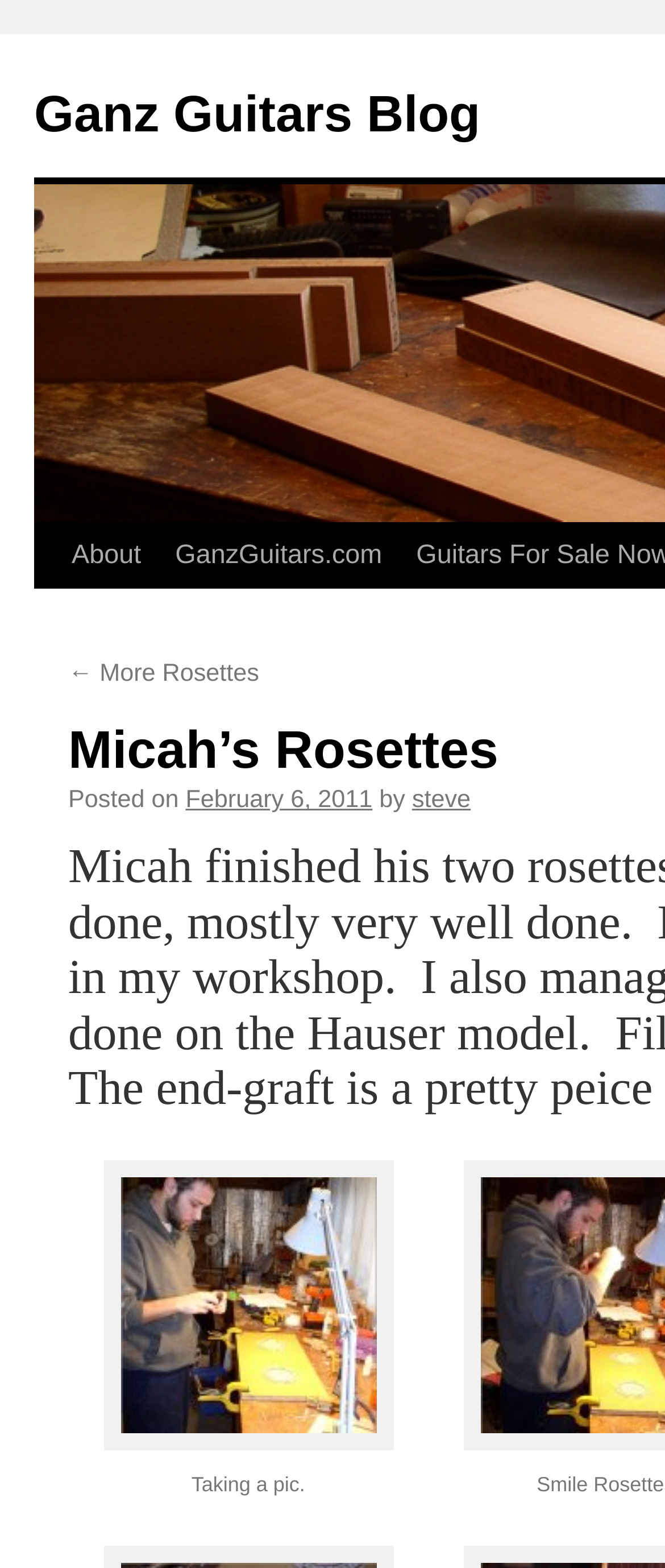Pinpoint the bounding box coordinates of the element to be clicked to execute the instruction: "Check Web Accessibility Support".

None